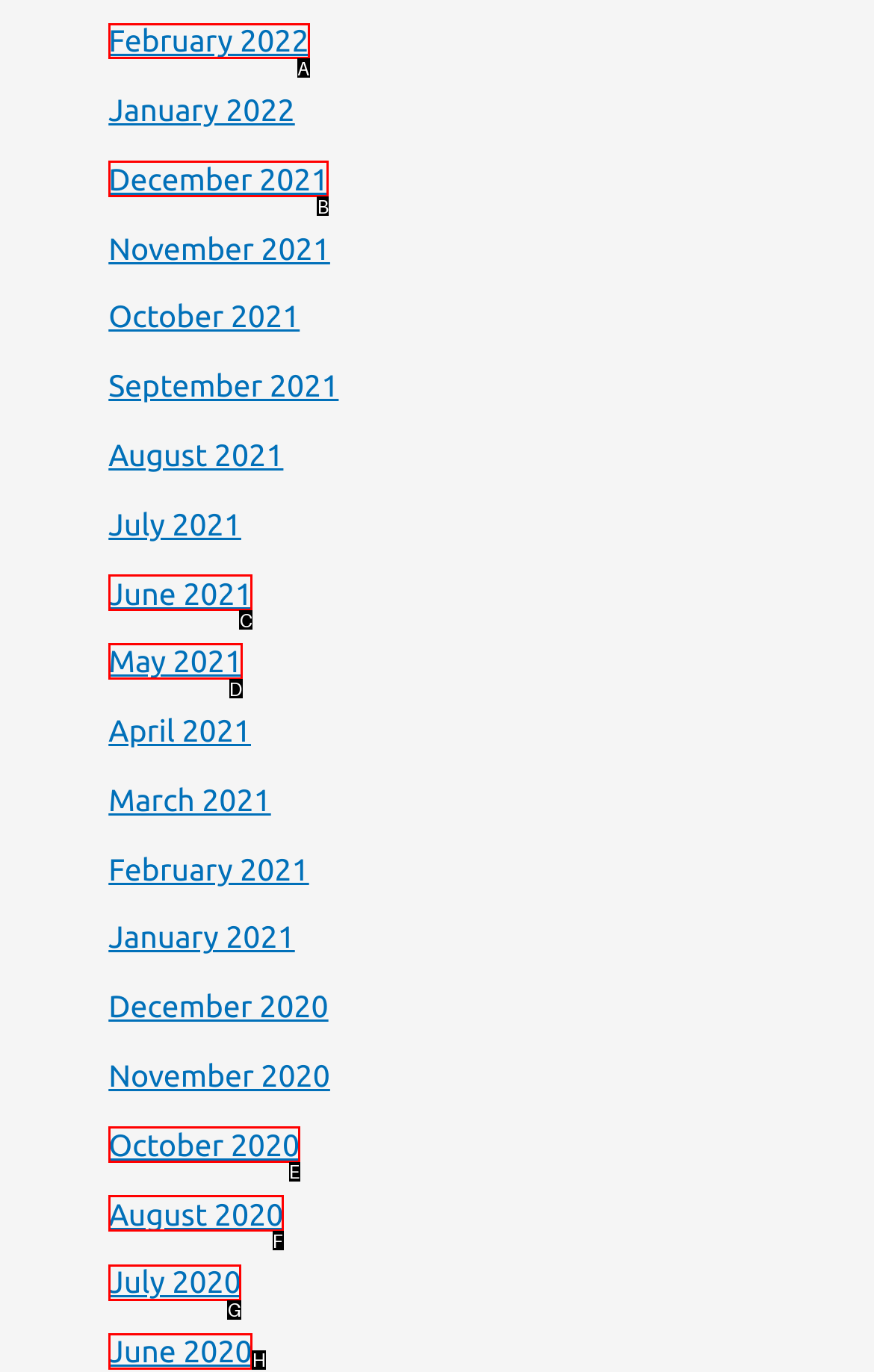For the instruction: view February 2022, determine the appropriate UI element to click from the given options. Respond with the letter corresponding to the correct choice.

A